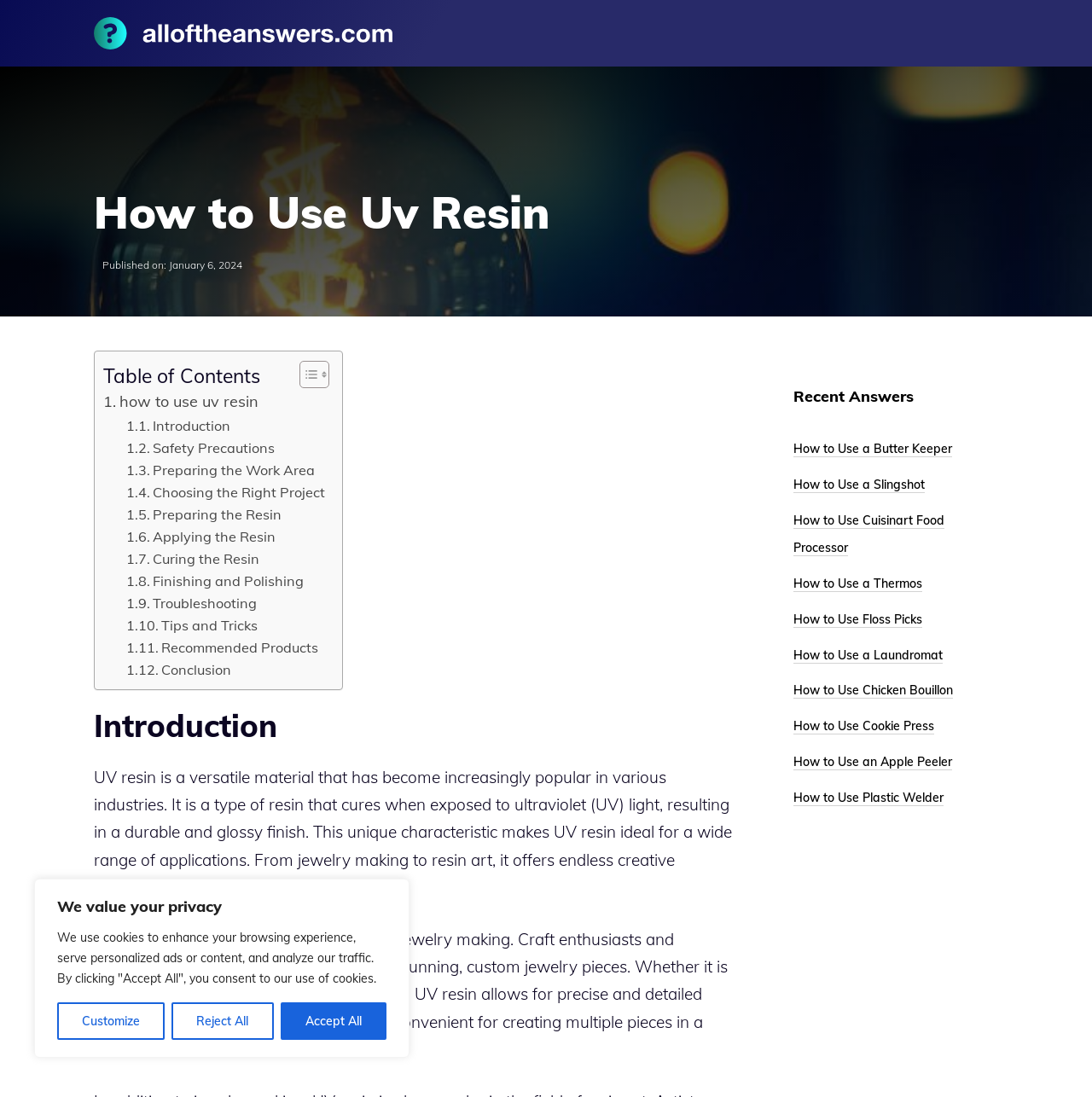Offer a thorough description of the webpage.

This webpage is about using UV resin effectively for various projects. At the top, there is a banner with the site's logo and a link to the website. Below the banner, there is a heading that reads "How to Use Uv Resin" and a publication date. 

On the left side of the page, there is a table of contents with links to different sections of the article, including "Introduction", "Safety Precautions", "Preparing the Work Area", and more. 

The main content of the article starts with an introduction to UV resin, describing its versatility and various applications. The text is divided into paragraphs, with the first paragraph explaining the characteristics of UV resin and its uses. The second paragraph focuses on its use in jewelry making, highlighting its benefits for creating custom pieces.

On the right side of the page, there is a section titled "Recent Answers" with links to other articles on the website, including "How to Use a Butter Keeper", "How to Use a Slingshot", and more.

At the very top of the page, there is a cookie consent notification with buttons to customize, reject, or accept all cookies.